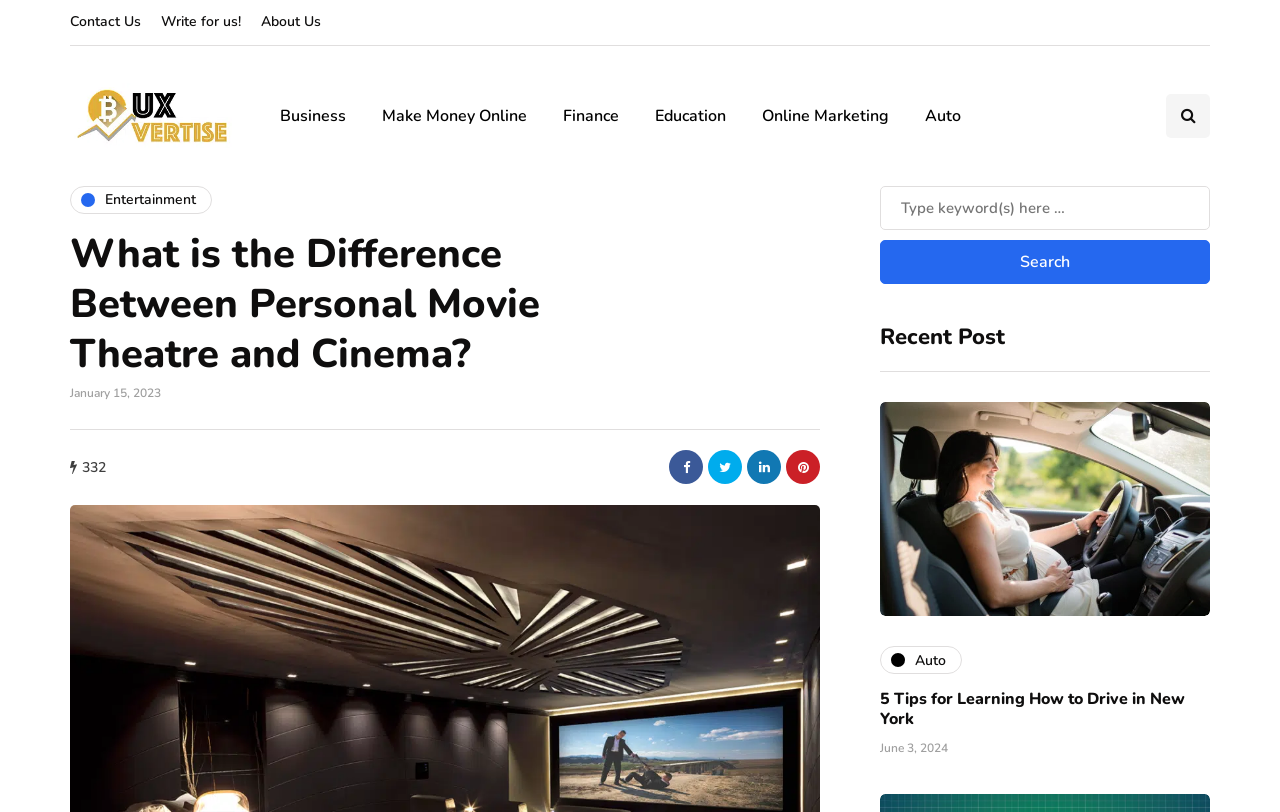Can you find and provide the title of the webpage?

What is the Difference Between Personal Movie Theatre and Cinema?